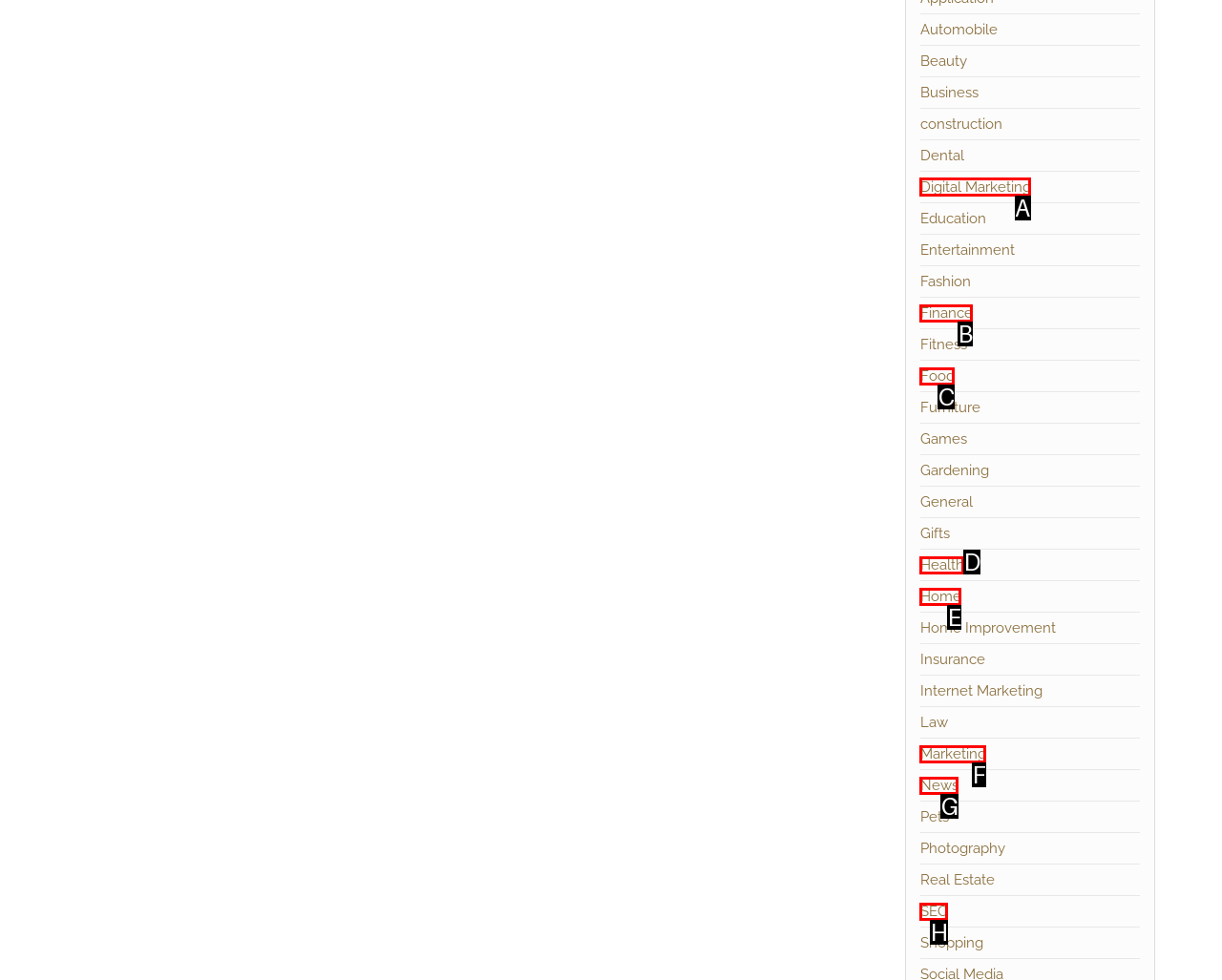Determine the letter of the element I should select to fulfill the following instruction: Explore Digital Marketing. Just provide the letter.

A